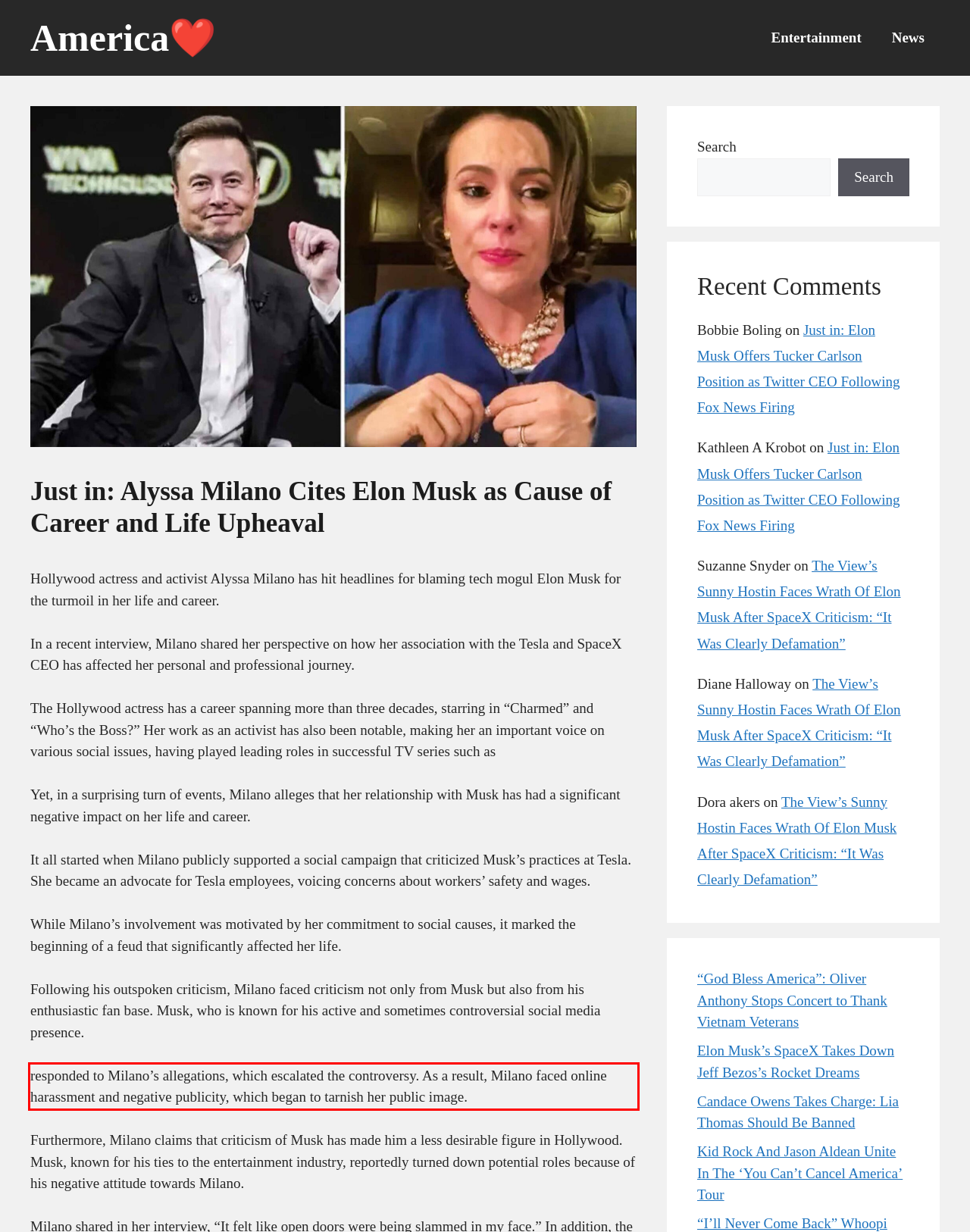Please identify and extract the text content from the UI element encased in a red bounding box on the provided webpage screenshot.

responded to Milano’s allegations, which escalated the controversy. As a result, Milano faced online harassment and negative publicity, which began to tarnish her public image.